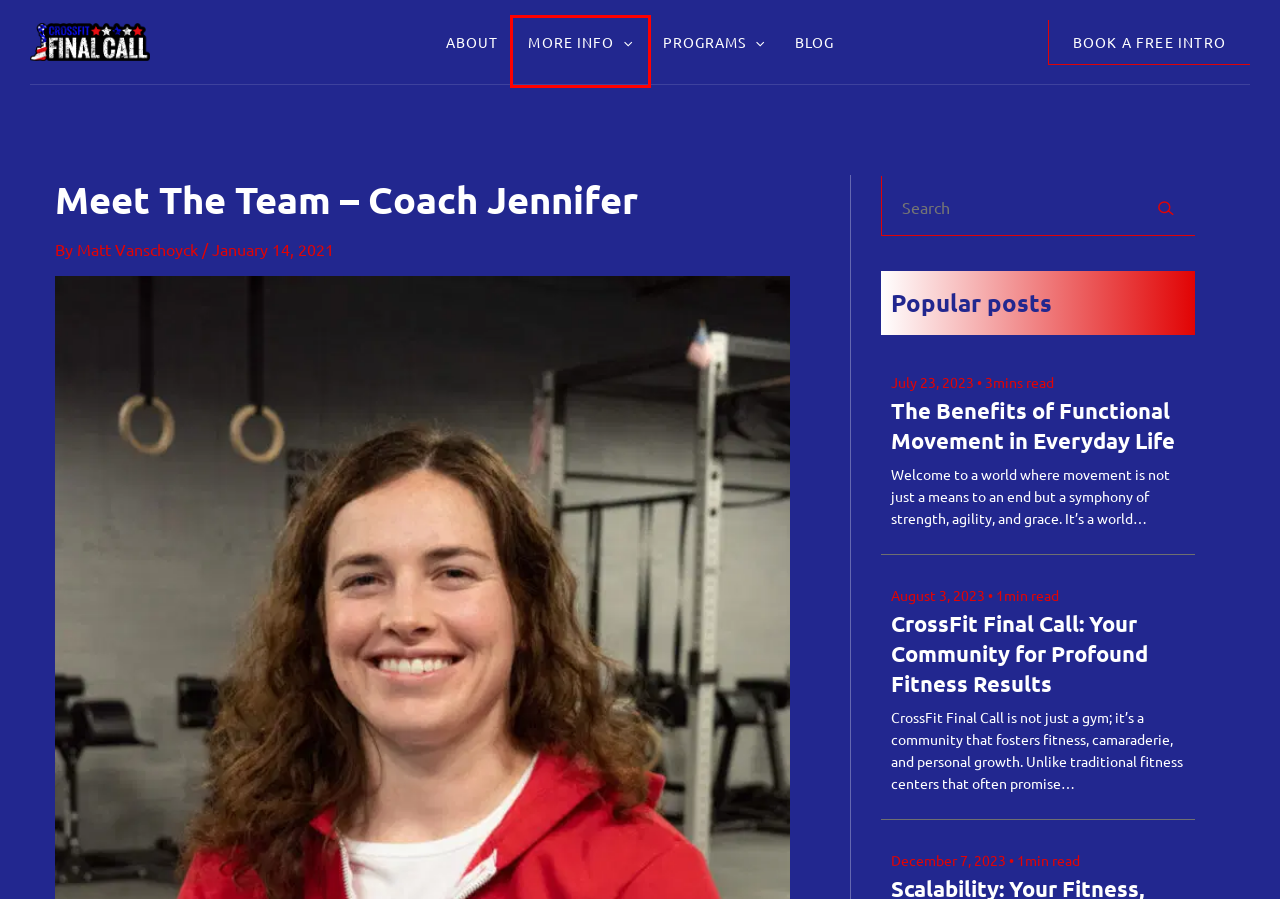Review the screenshot of a webpage that includes a red bounding box. Choose the most suitable webpage description that matches the new webpage after clicking the element within the red bounding box. Here are the candidates:
A. More info - CrossFit Final Call Robinson
B. The Benefits of Functional Movement in Everyday Life - CrossFit Final Call Robinson
C. The Best Gym in Robinson - CrossFit Final Call Robinson
D. CrossFit Final Call: Your Community for Profound Fitness Results - CrossFit Final Call Robinson
E. About - CrossFit Final Call Robinson
F. Scalability: Your Fitness, Your Pace - CrossFit Final Call Robinson
G. Top Gym Management Software in 2024 - Kilo
H. Blog - CrossFit Final Call Robinson

A